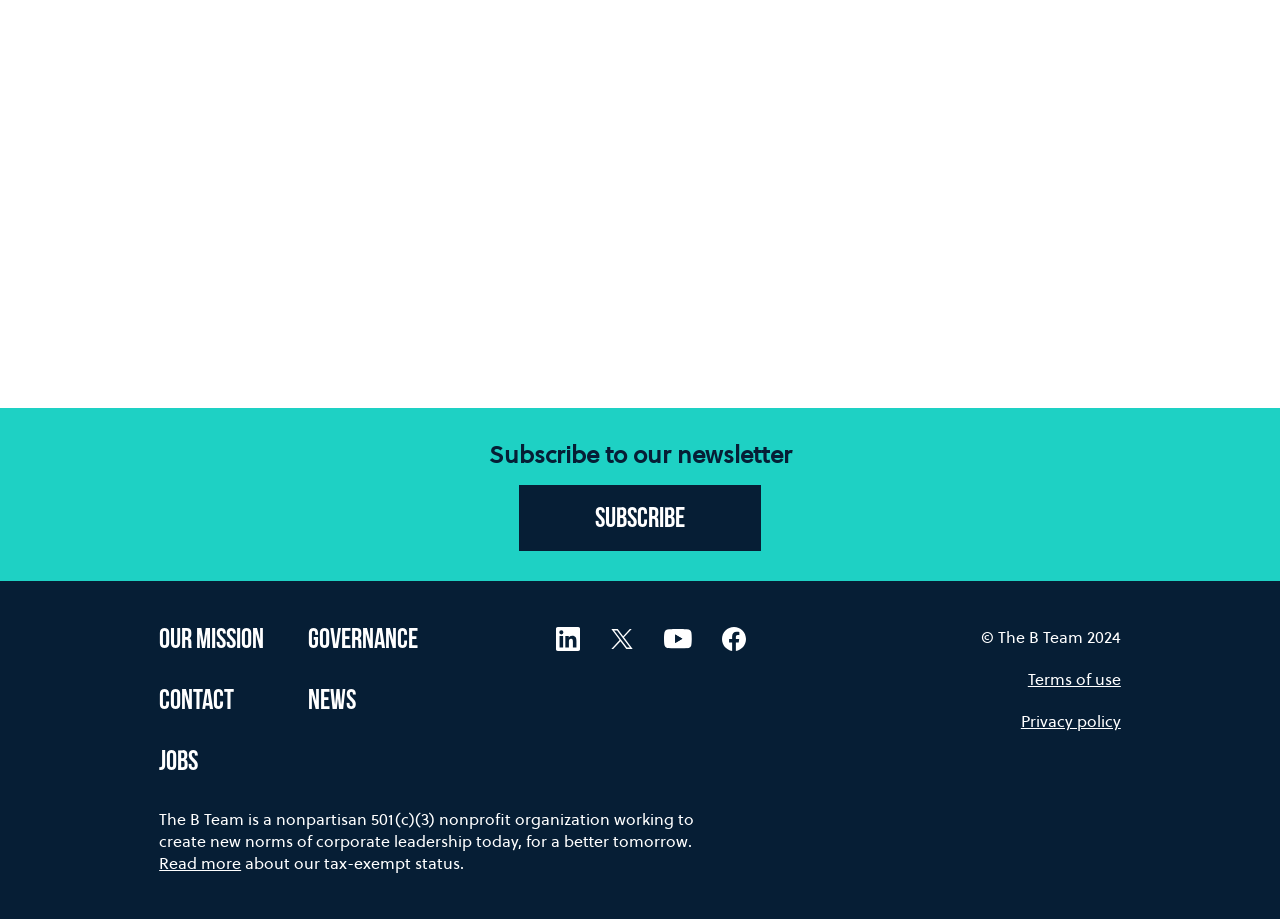How many navigation links are available?
Based on the image, answer the question in a detailed manner.

The navigation links can be found at the top of the webpage, and there are five links: OUR MISSION, GOVERNANCE, CONTACT, NEWS, and JOBS.